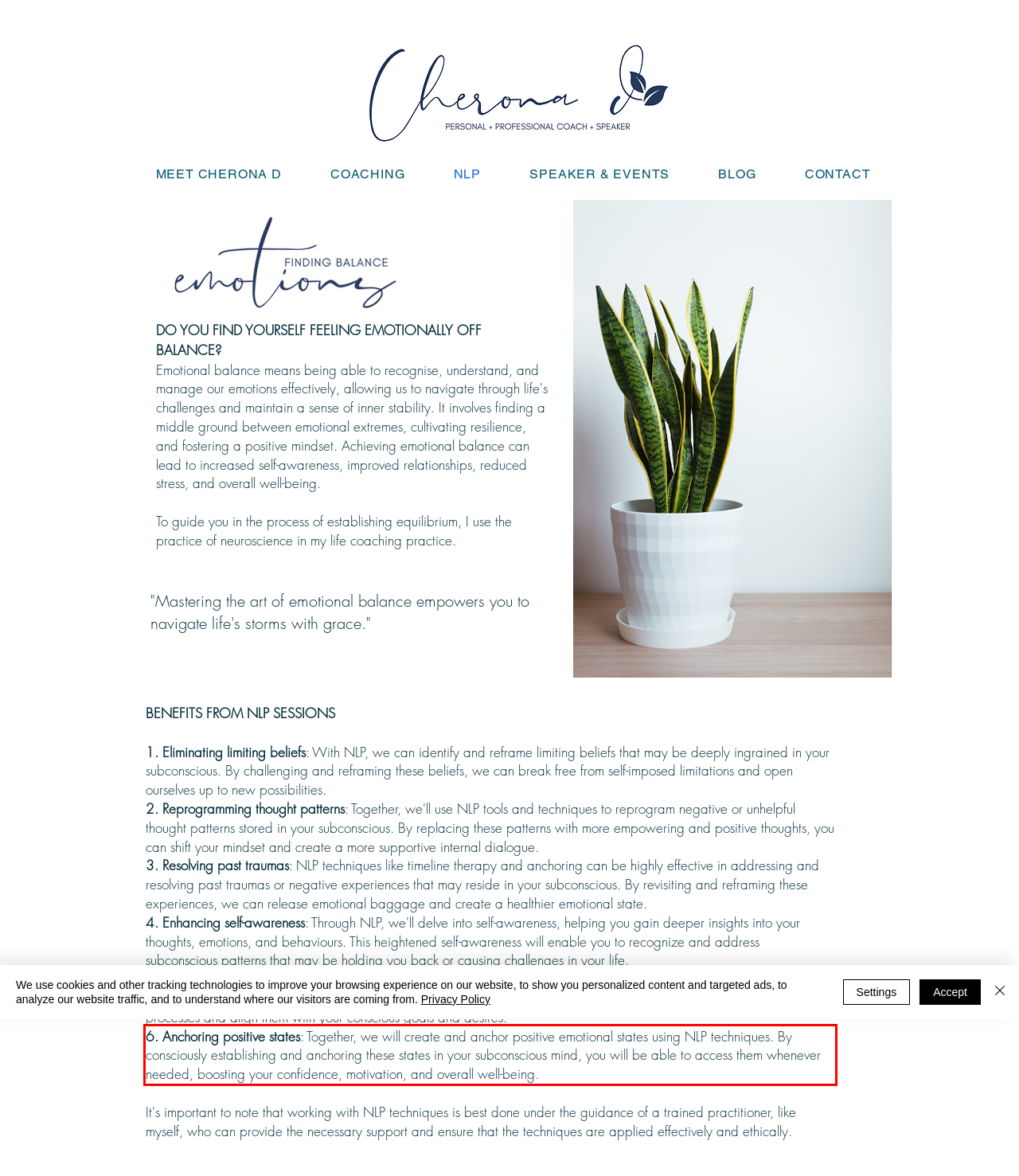Examine the screenshot of the webpage, locate the red bounding box, and generate the text contained within it.

6. Anchoring positive states: Together, we will create and anchor positive emotional states using NLP techniques. By consciously establishing and anchoring these states in your subconscious mind, you will be able to access them whenever needed, boosting your confidence, motivation, and overall well-being.